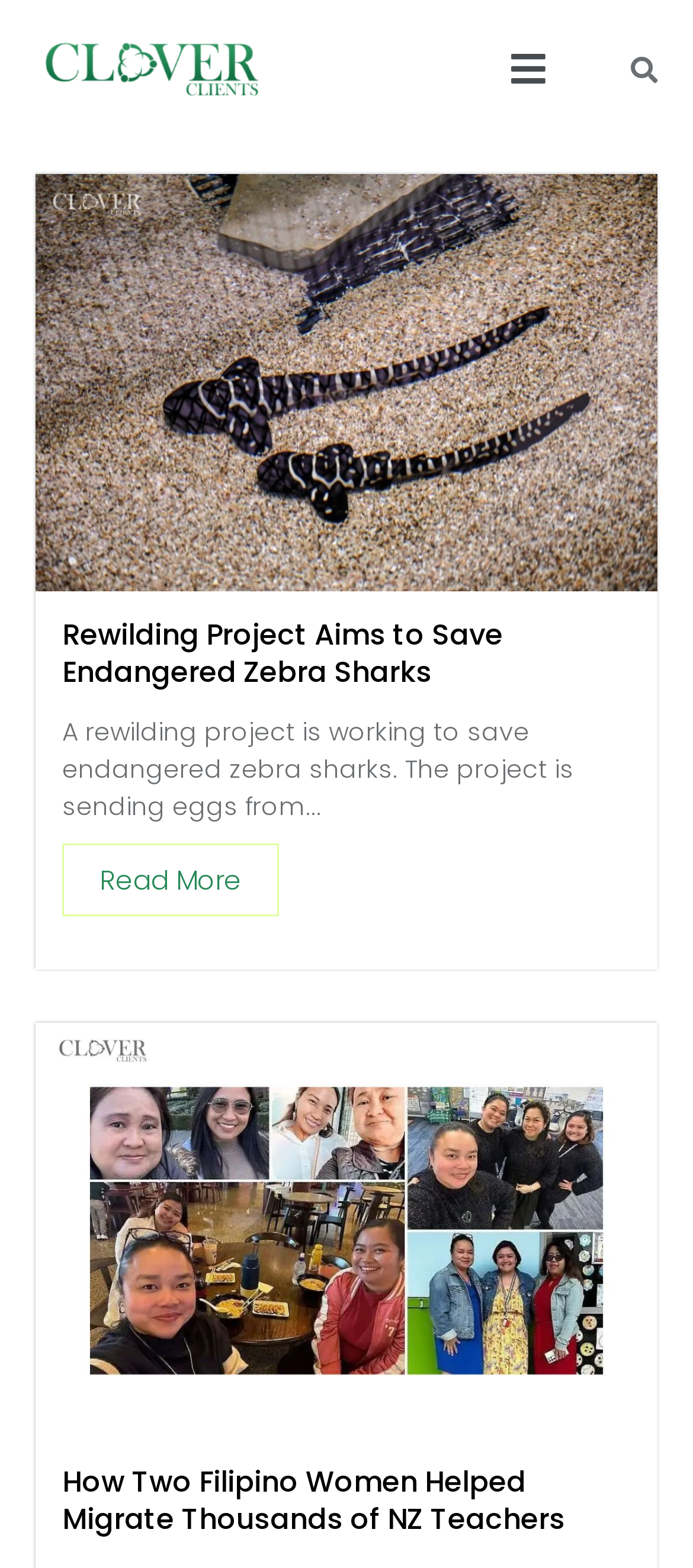What is the topic of the first news article?
Please provide a comprehensive answer based on the contents of the image.

The first news article is about zebra sharks, which is indicated by the image and link with the text 'Zebra Sharks' and the heading 'Rewilding Project Aims to Save Endangered Zebra Sharks'.